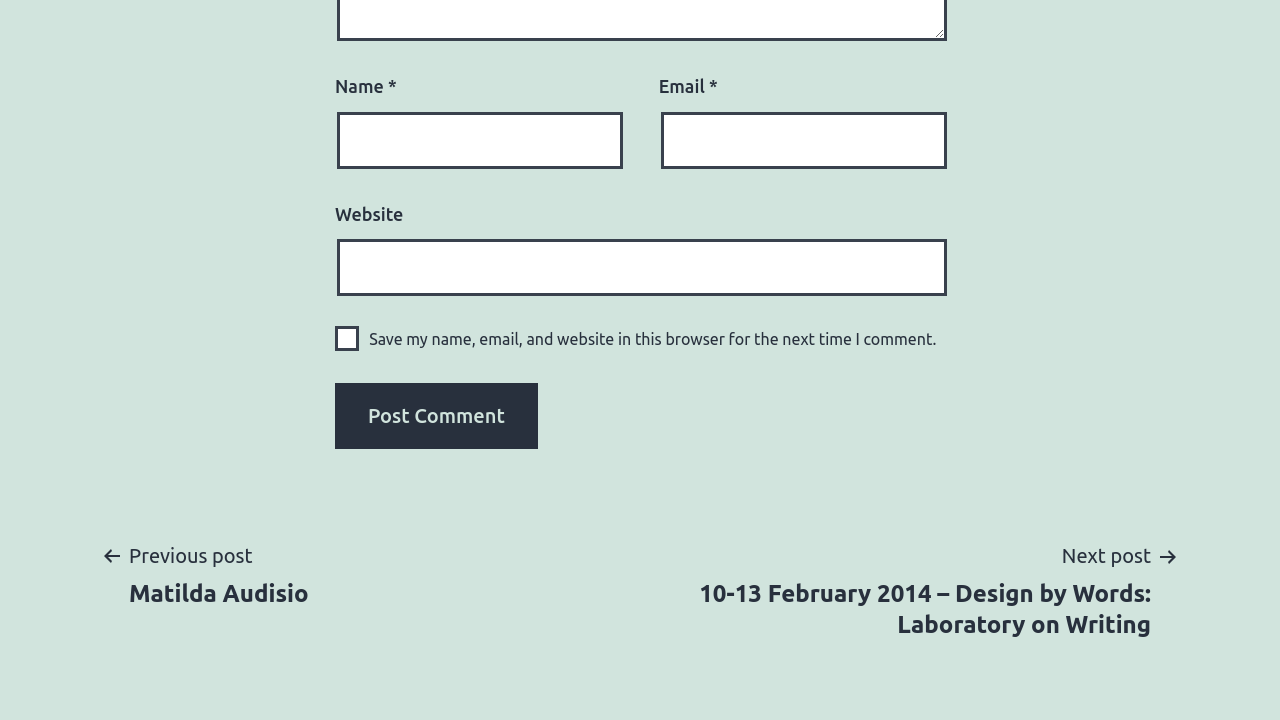Give a short answer using one word or phrase for the question:
Is the 'Email' field required?

Yes